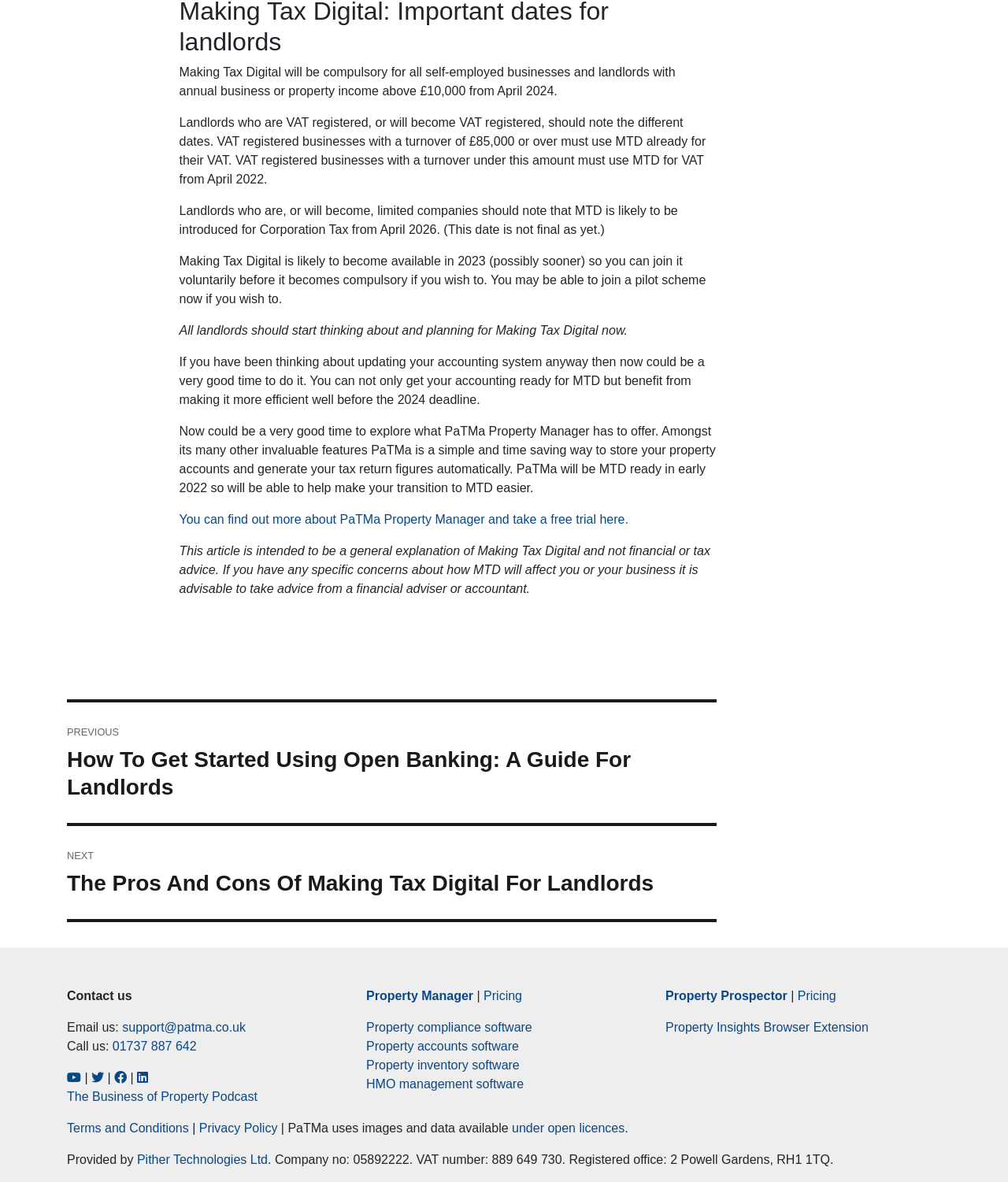How can landlords prepare for Making Tax Digital?
Deliver a detailed and extensive answer to the question.

The webpage suggests that landlords should start thinking about and planning for Making Tax Digital now, and updating their accounting system can be a good way to prepare for it.